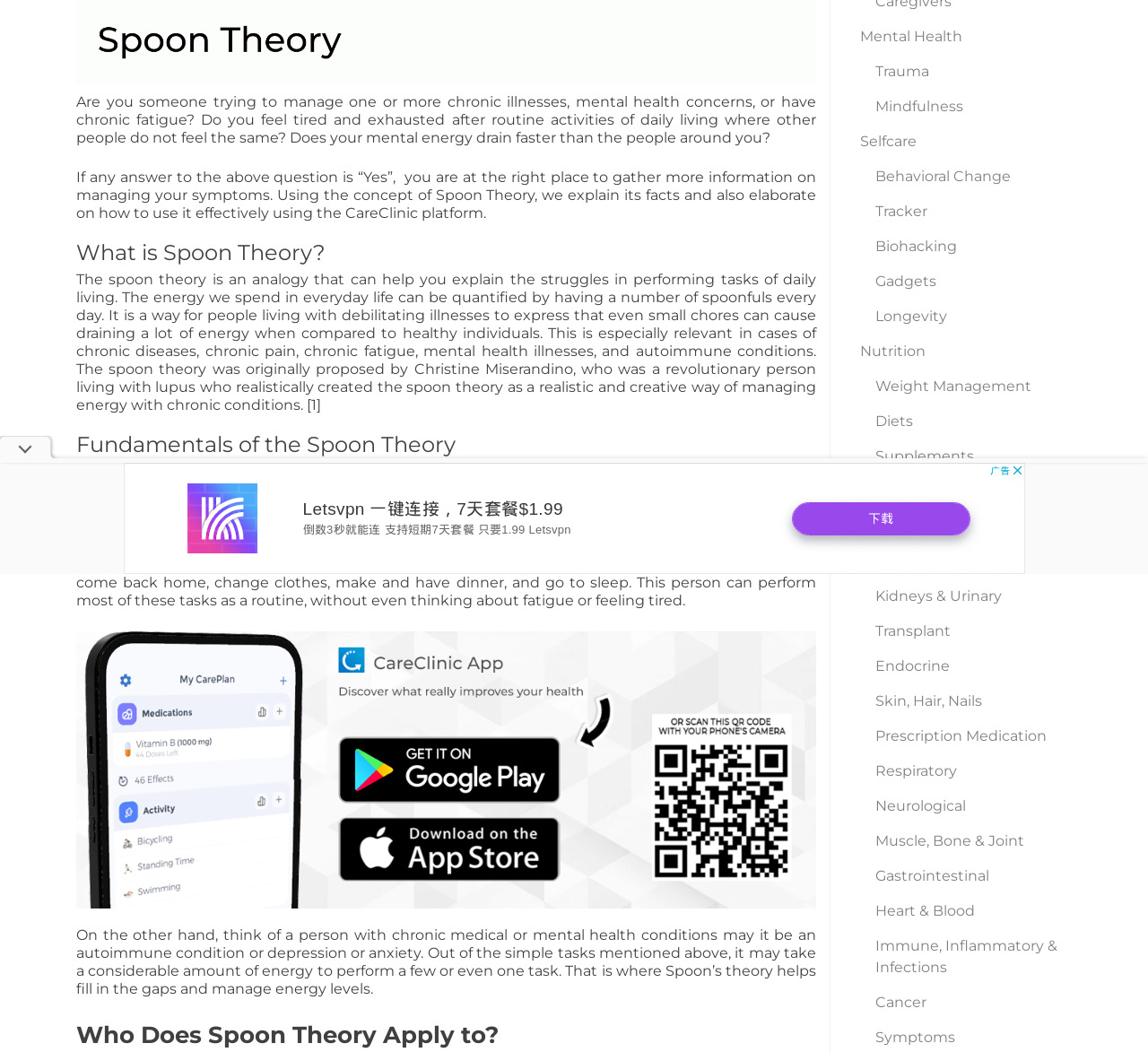Given the element description Heart & Blood, specify the bounding box coordinates of the corresponding UI element in the format (top-left x, top-left y, bottom-right x, bottom-right y). All values must be between 0 and 1.

[0.762, 0.858, 0.849, 0.874]